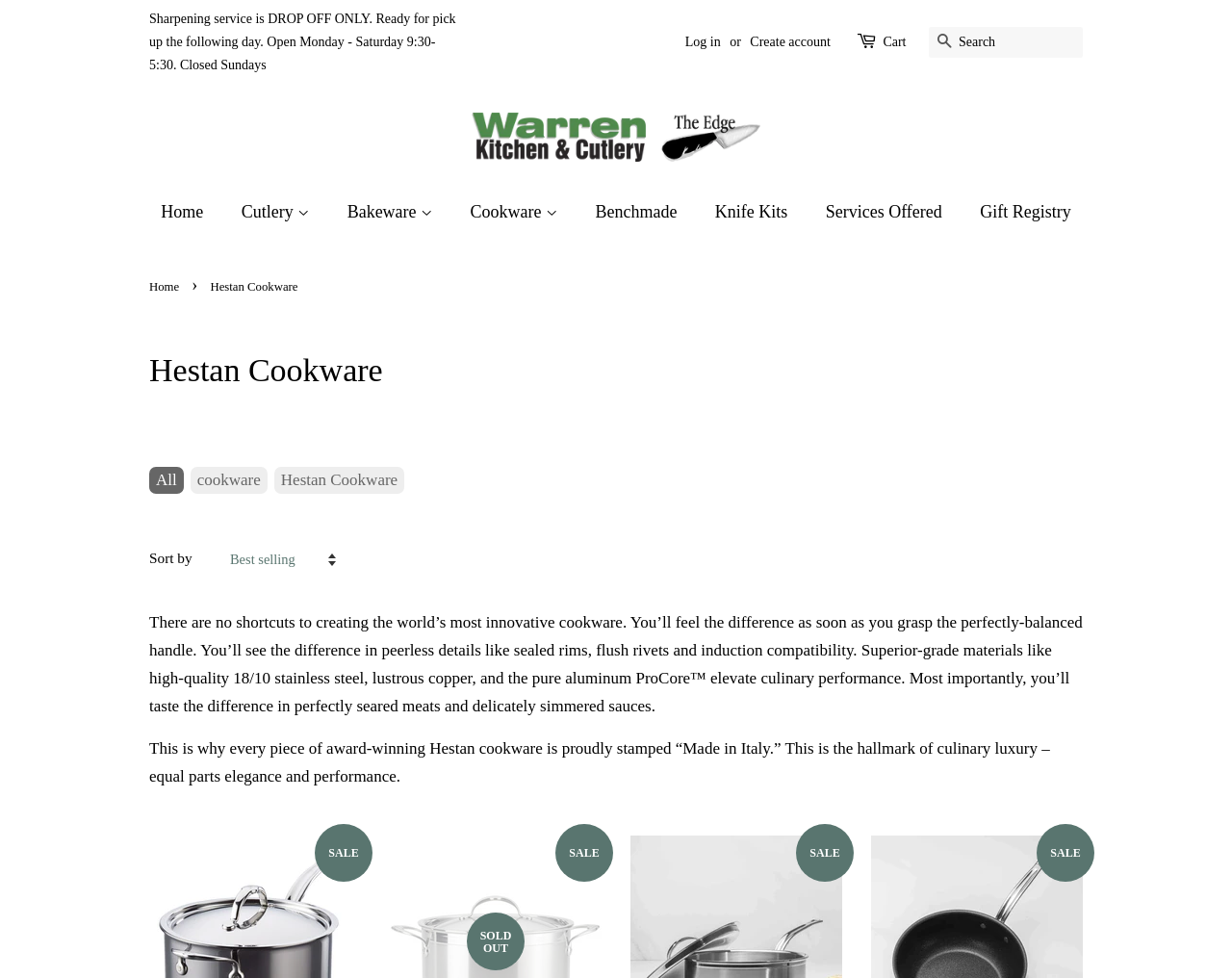What is the name of the kitchen and cutlery store?
Using the image, provide a detailed and thorough answer to the question.

I found the answer by looking at the layout table with the ID 40, which contains a link with the text 'Warren Kitchen and Cutlery'. This link is likely to be the name of the store.